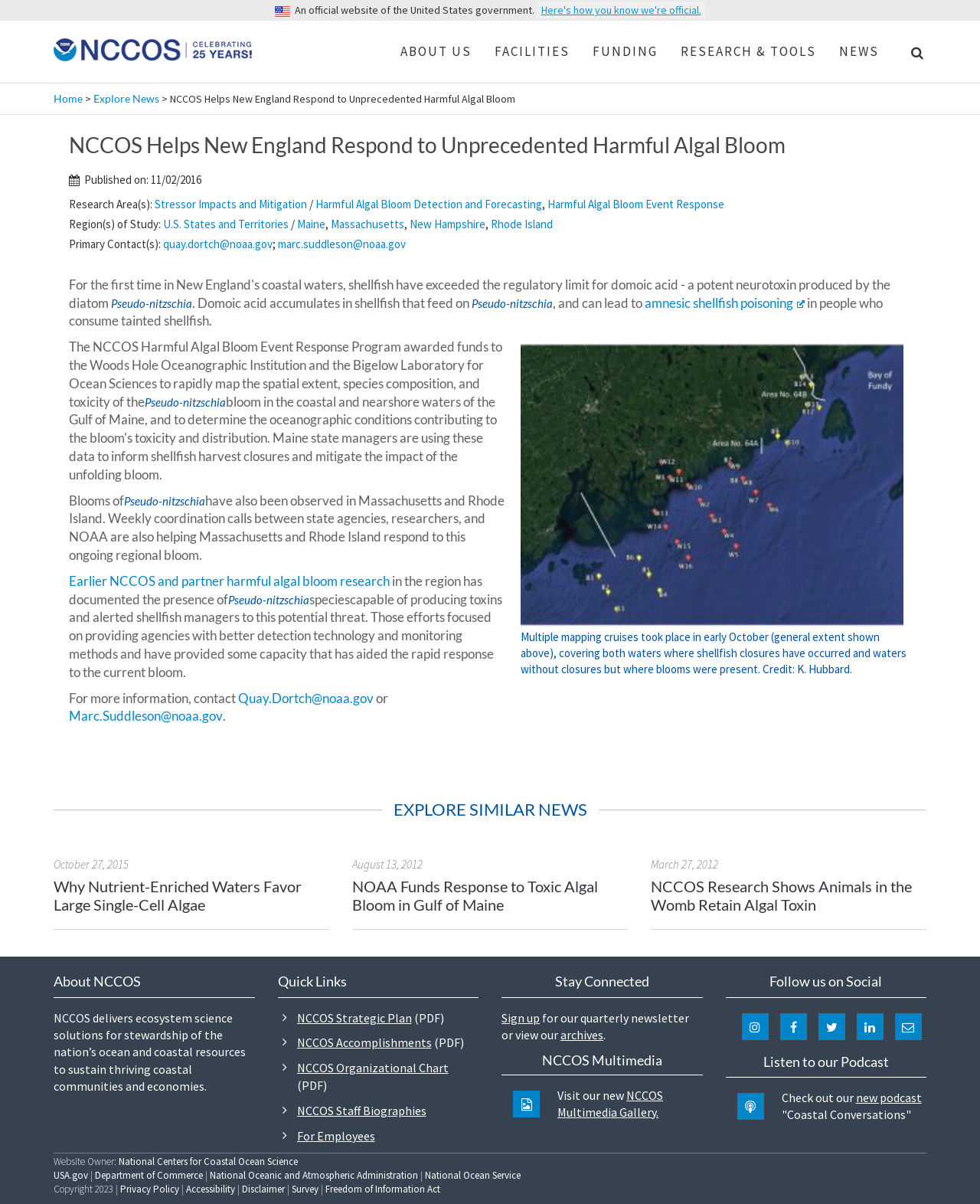What is the name of the toxin produced by Pseudo-nitzschia?
From the image, respond using a single word or phrase.

Domoic acid